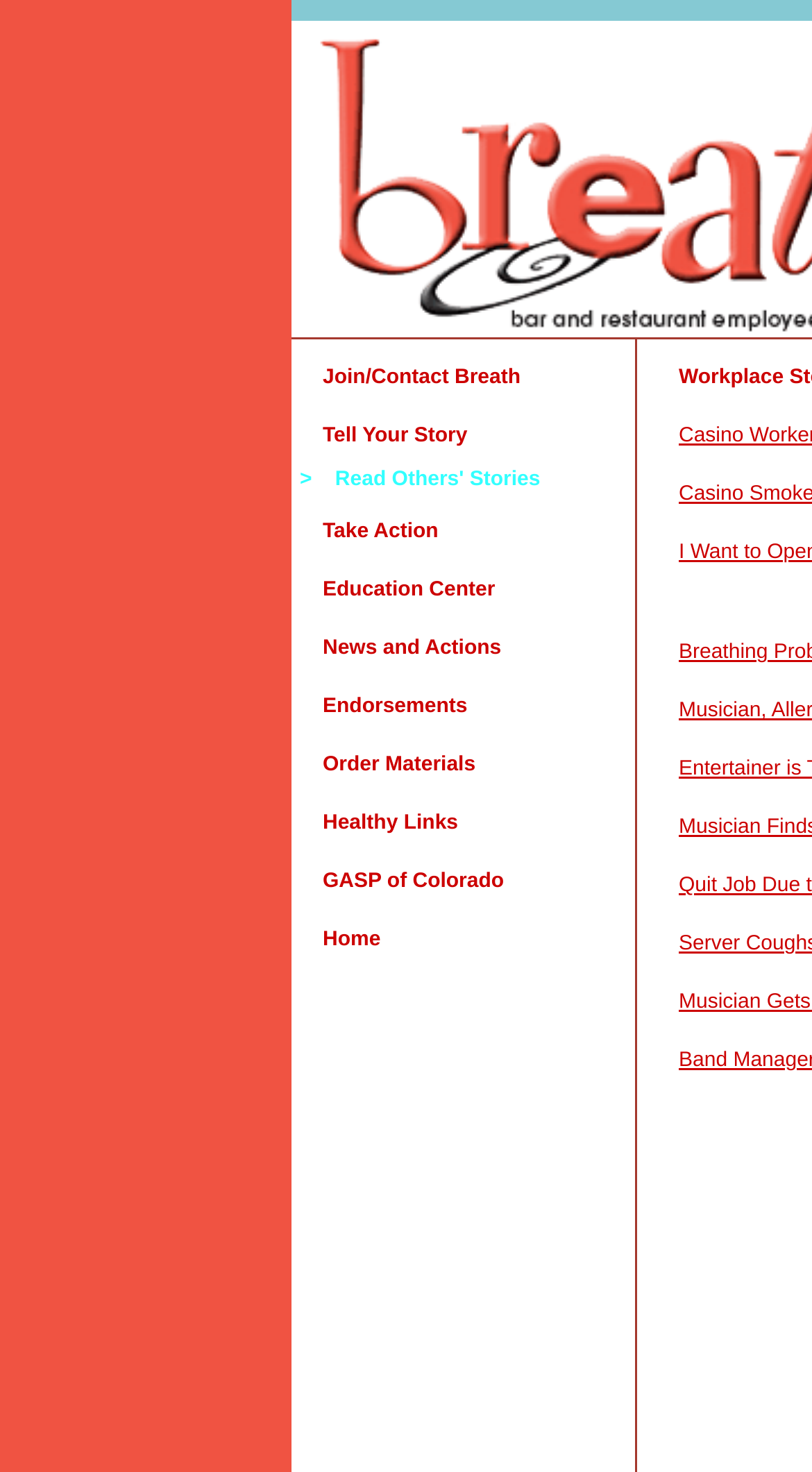Please provide a brief answer to the question using only one word or phrase: 
Is there an image on the webpage?

Yes